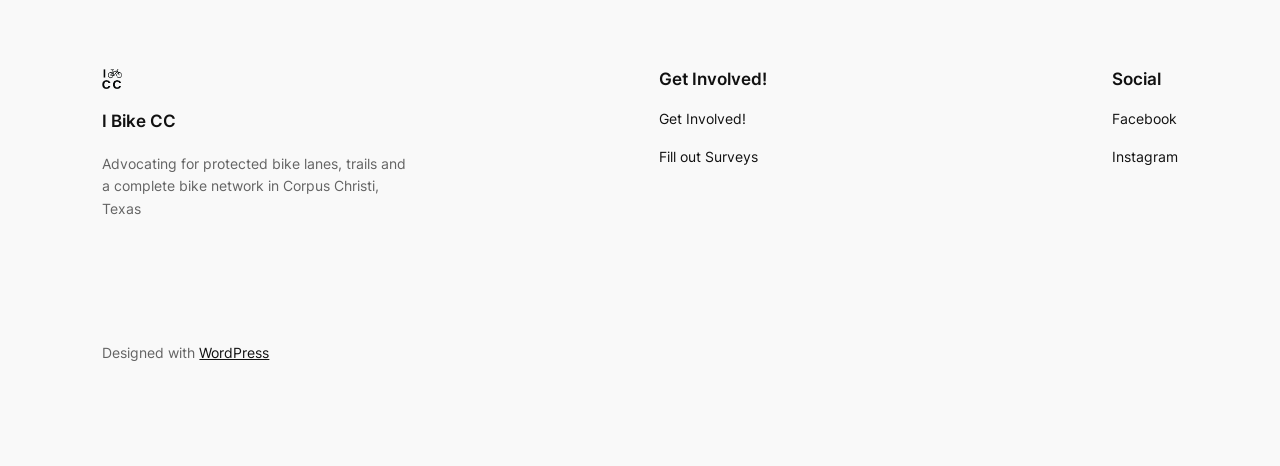Extract the bounding box coordinates for the HTML element that matches this description: "Fill out Surveys". The coordinates should be four float numbers between 0 and 1, i.e., [left, top, right, bottom].

[0.515, 0.314, 0.592, 0.362]